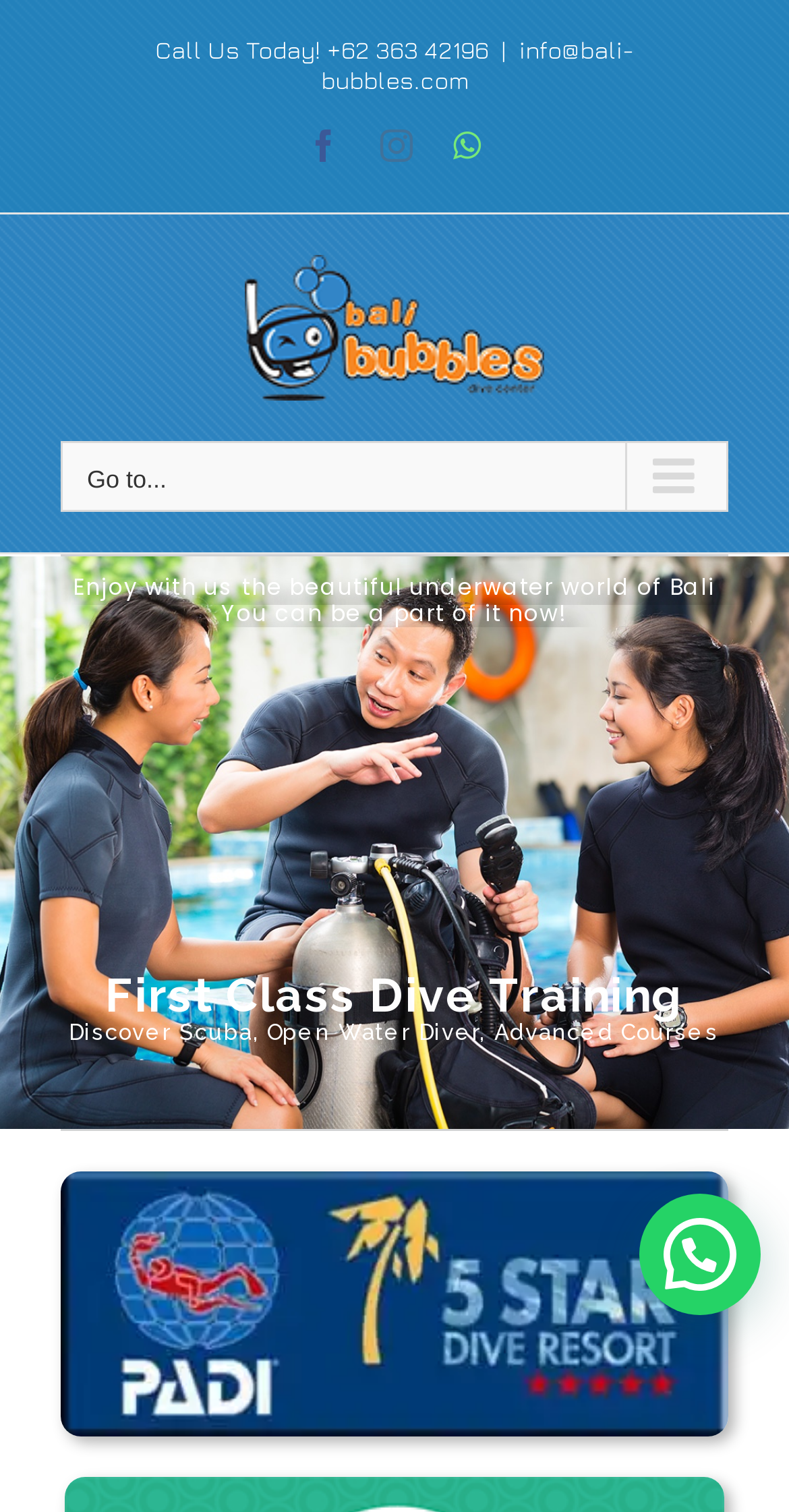Is the main menu mobile expanded?
Using the visual information, answer the question in a single word or phrase.

No